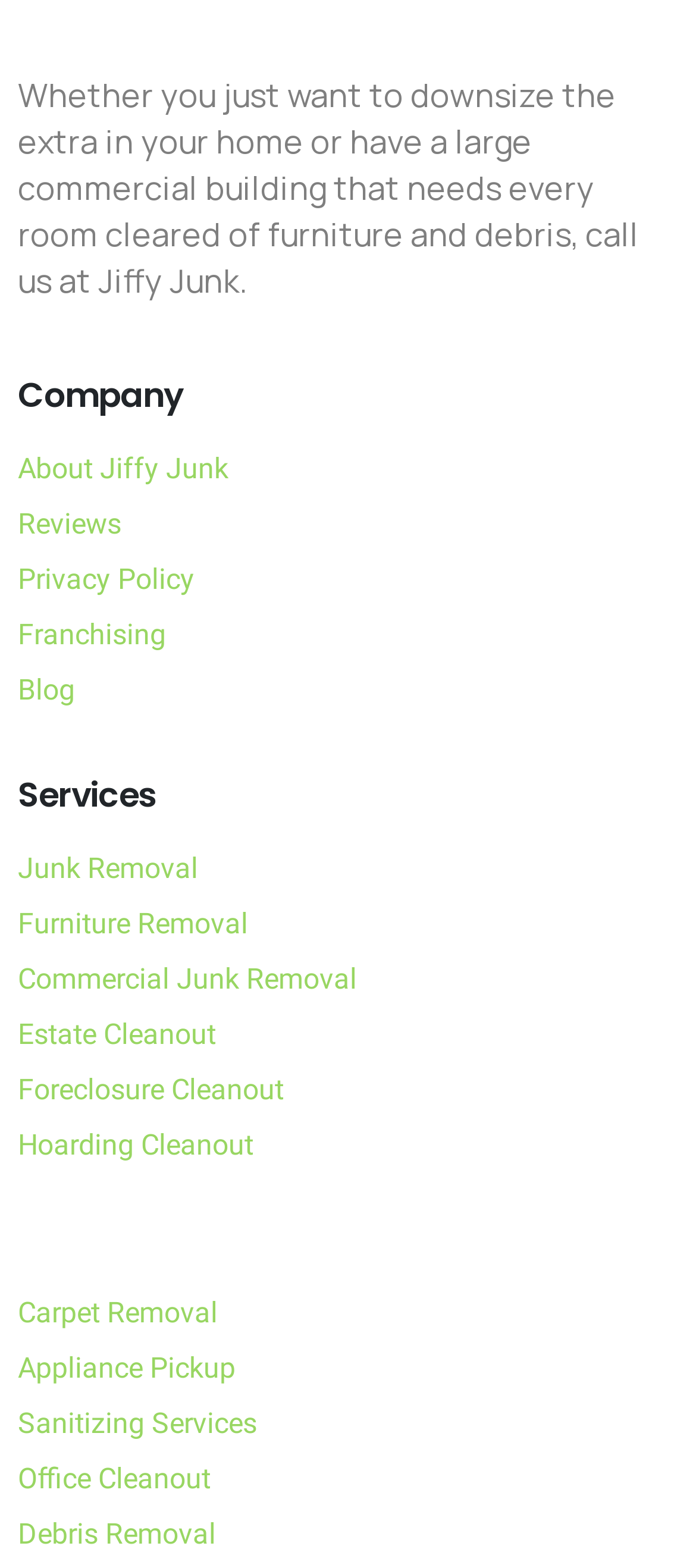Please determine the bounding box coordinates of the area that needs to be clicked to complete this task: 'Click on 'Om oss''. The coordinates must be four float numbers between 0 and 1, formatted as [left, top, right, bottom].

None